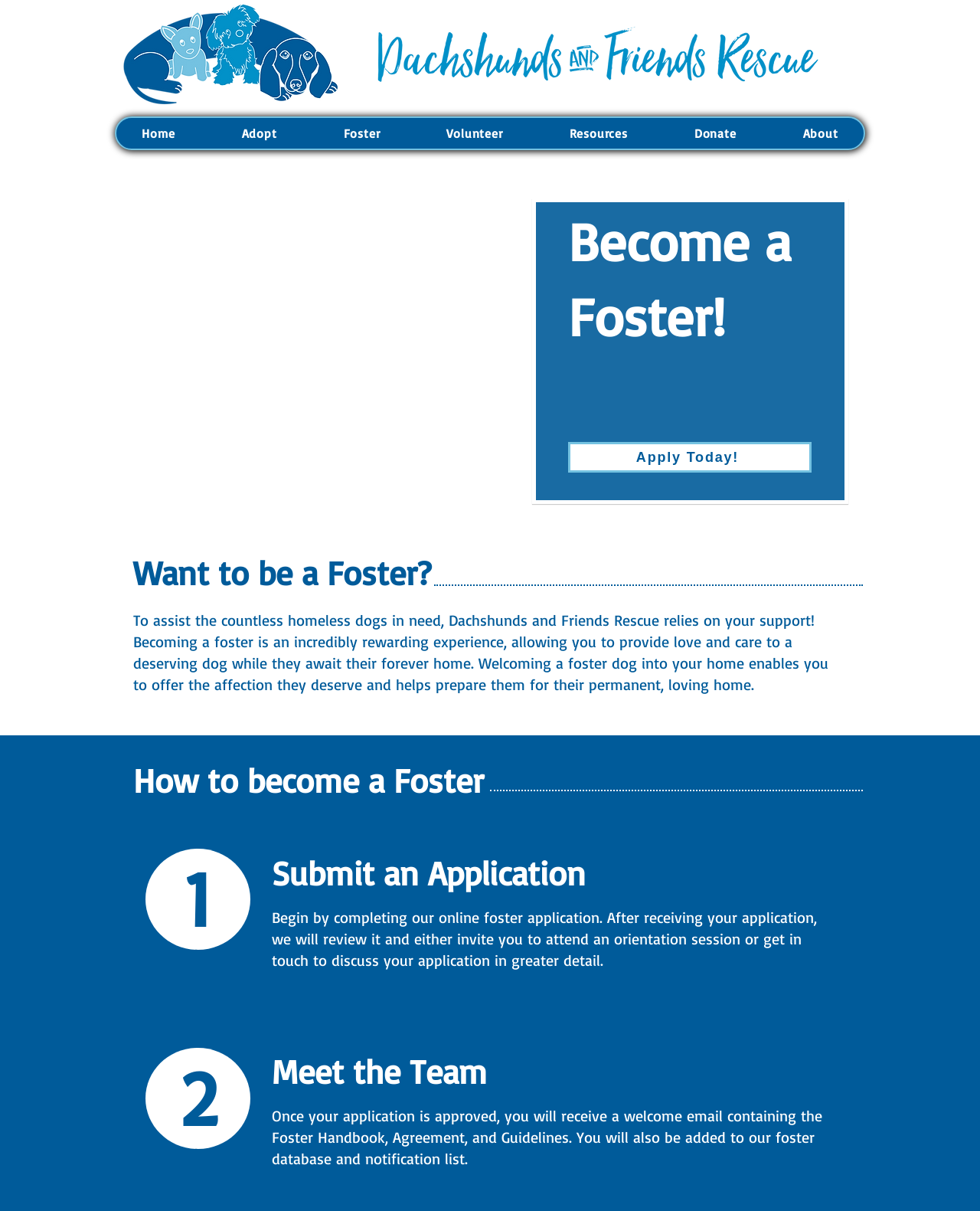What is the purpose of becoming a foster?
Craft a detailed and extensive response to the question.

According to the webpage, becoming a foster allows you to provide love and care to a deserving dog while they await their forever home, as mentioned in the paragraph starting with 'To assist the countless homeless dogs in need...'.